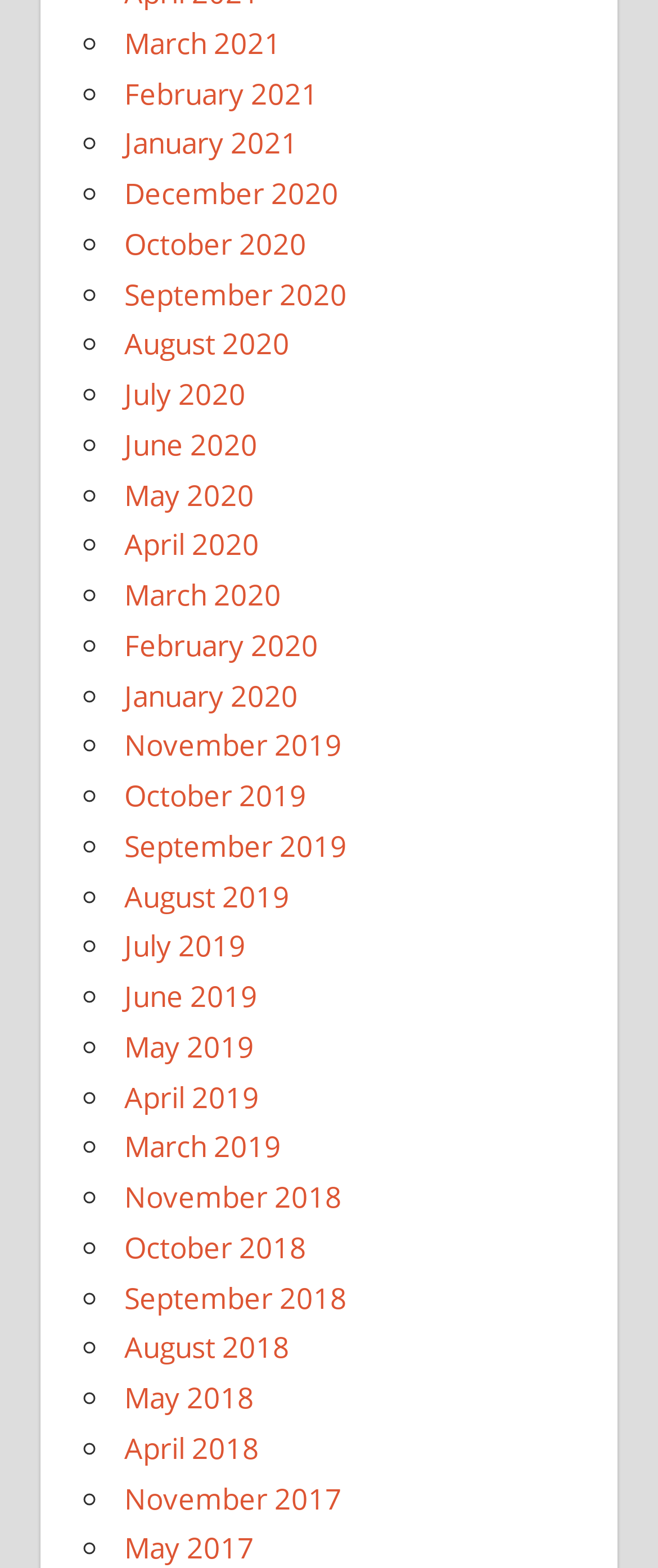Determine the coordinates of the bounding box for the clickable area needed to execute this instruction: "View March 2021".

[0.188, 0.015, 0.427, 0.04]